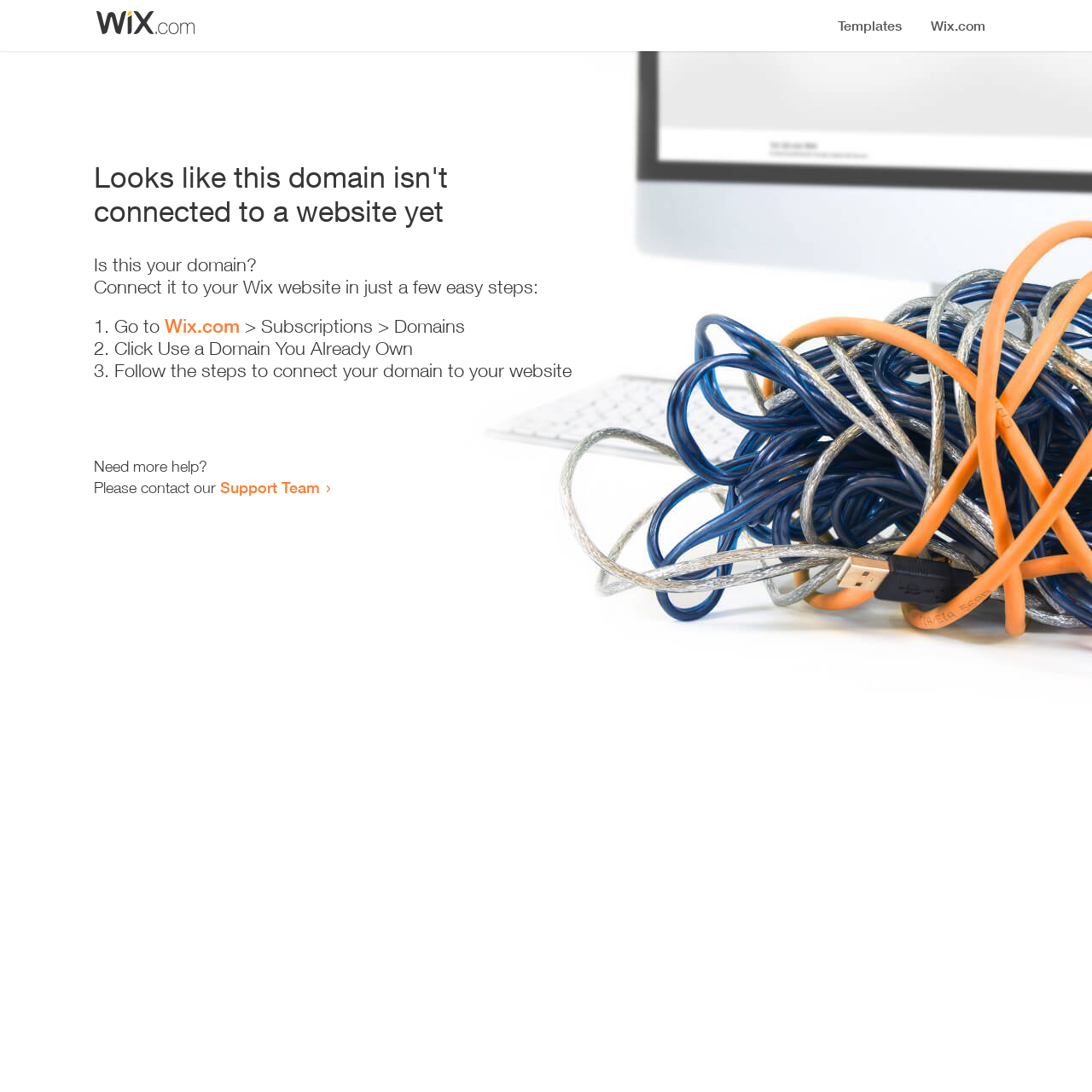What should I do first to connect my domain to my website?
Craft a detailed and extensive response to the question.

The first step to connect the domain to a website is to 'Go to Wix.com', as indicated by the link provided on the webpage.